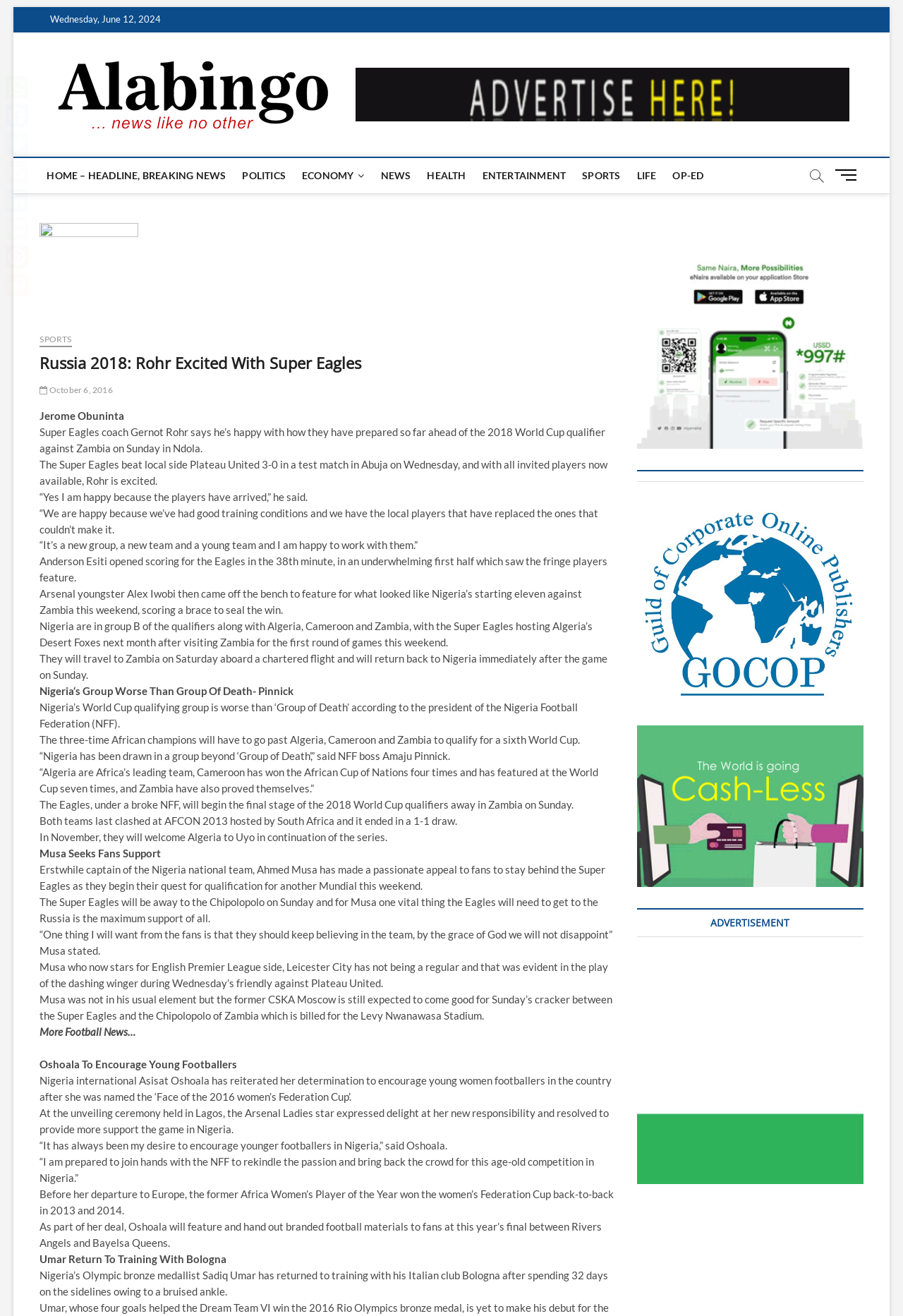Please identify the bounding box coordinates of the region to click in order to complete the given instruction: "Go to HOME". The coordinates should be four float numbers between 0 and 1, i.e., [left, top, right, bottom].

None